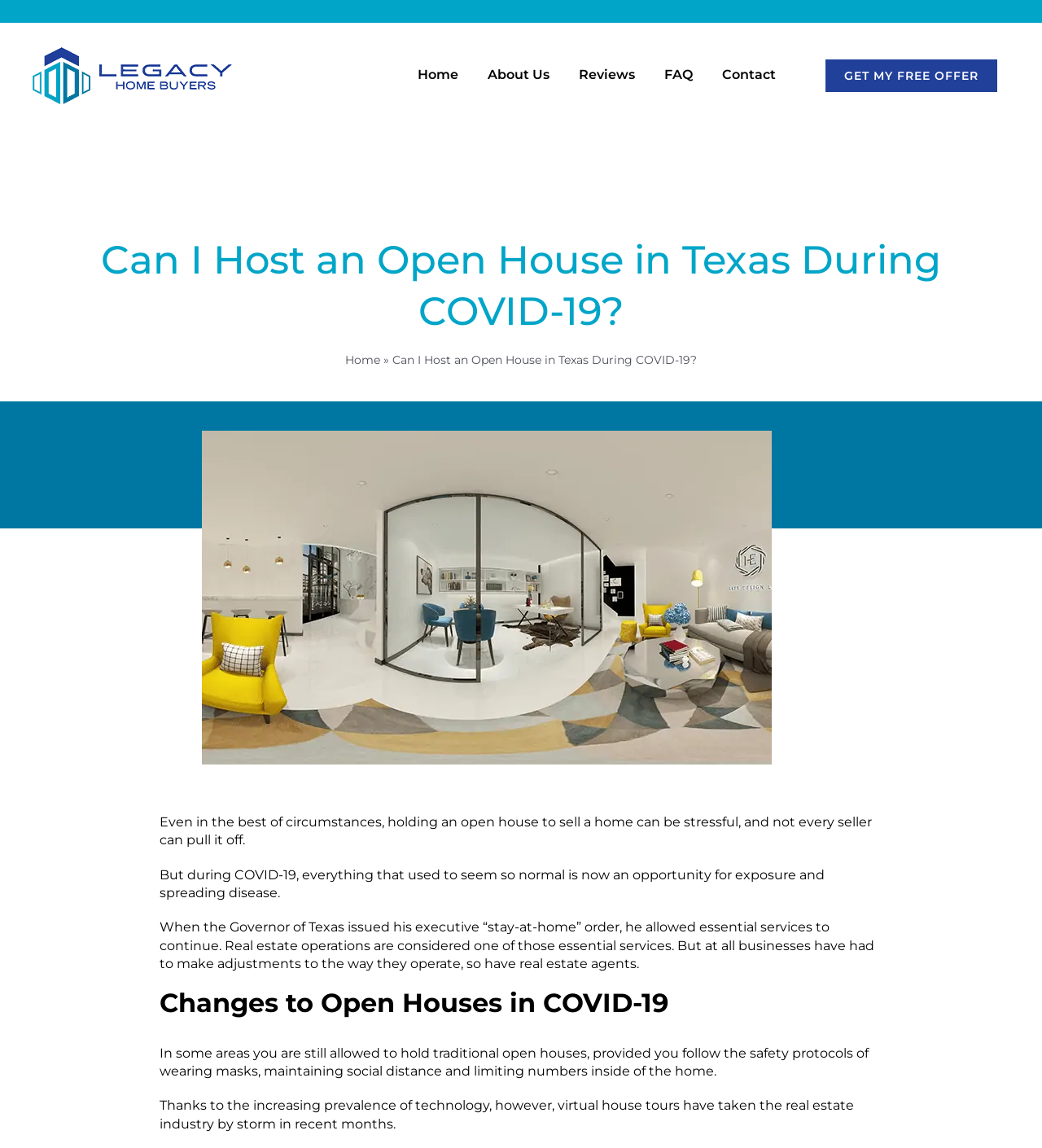Examine the image carefully and respond to the question with a detailed answer: 
What is an alternative to traditional open houses?

According to the webpage, virtual house tours have become popular in the real estate industry during the COVID-19 pandemic, and they are mentioned as an alternative to traditional open houses.